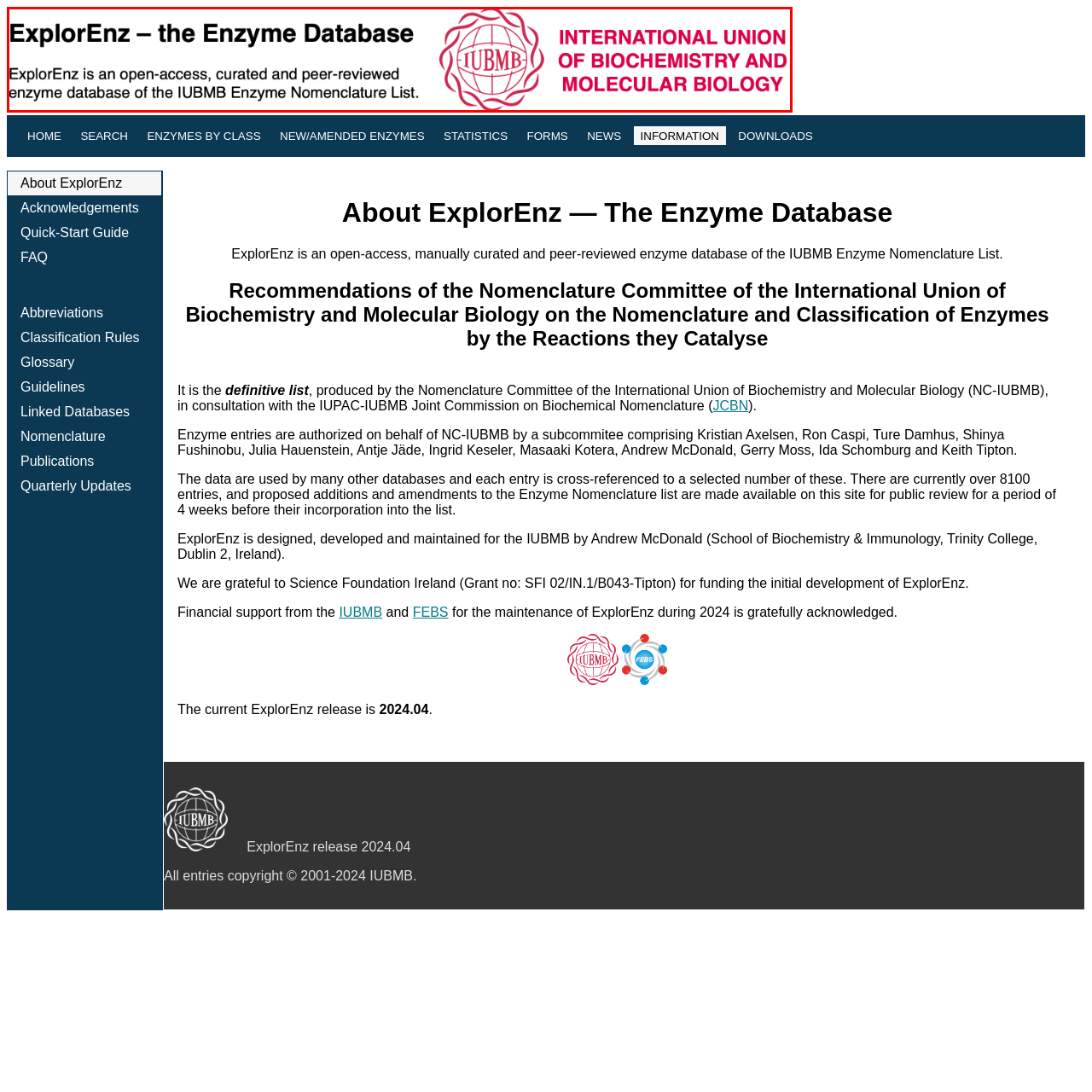Create a thorough and descriptive caption for the photo marked by the red boundary.

The image features the logo and header for "ExplorEnz – the Enzyme Database," highlighting its role as an open-access, curated, and peer-reviewed enzyme database associated with the IUBMB (International Union of Biochemistry and Molecular Biology) Enzyme Nomenclature List. The text emphasizes the database's commitment to providing accurate and updated information on enzymes, reflecting a collaboration within the scientific community to uphold standards in enzyme classification and nomenclature. Accompanying the title is the IUBMB logo, enhancing its official and reputable status in the field of biochemistry.